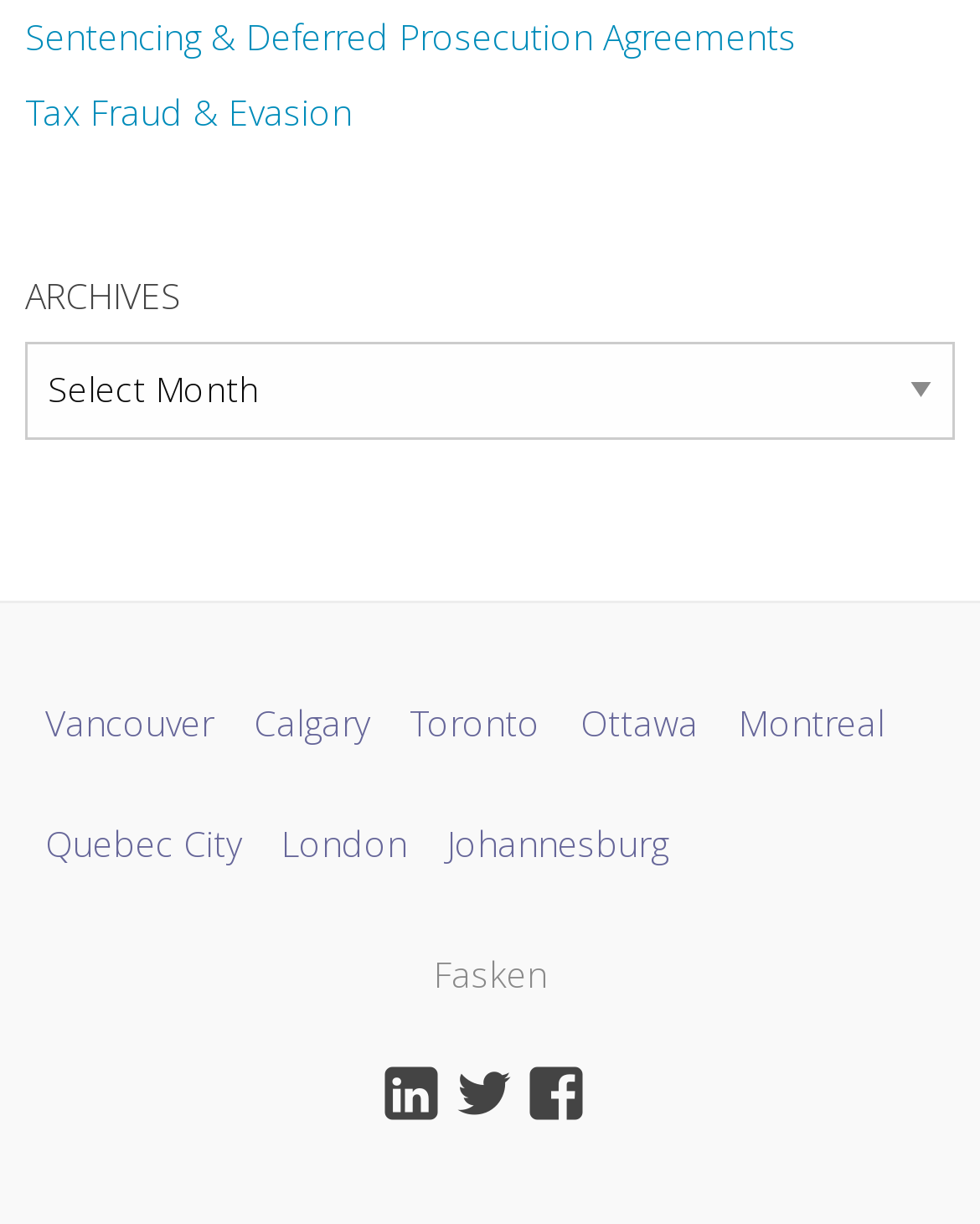Pinpoint the bounding box coordinates of the area that must be clicked to complete this instruction: "Go to the Toronto page".

[0.397, 0.542, 0.572, 0.641]